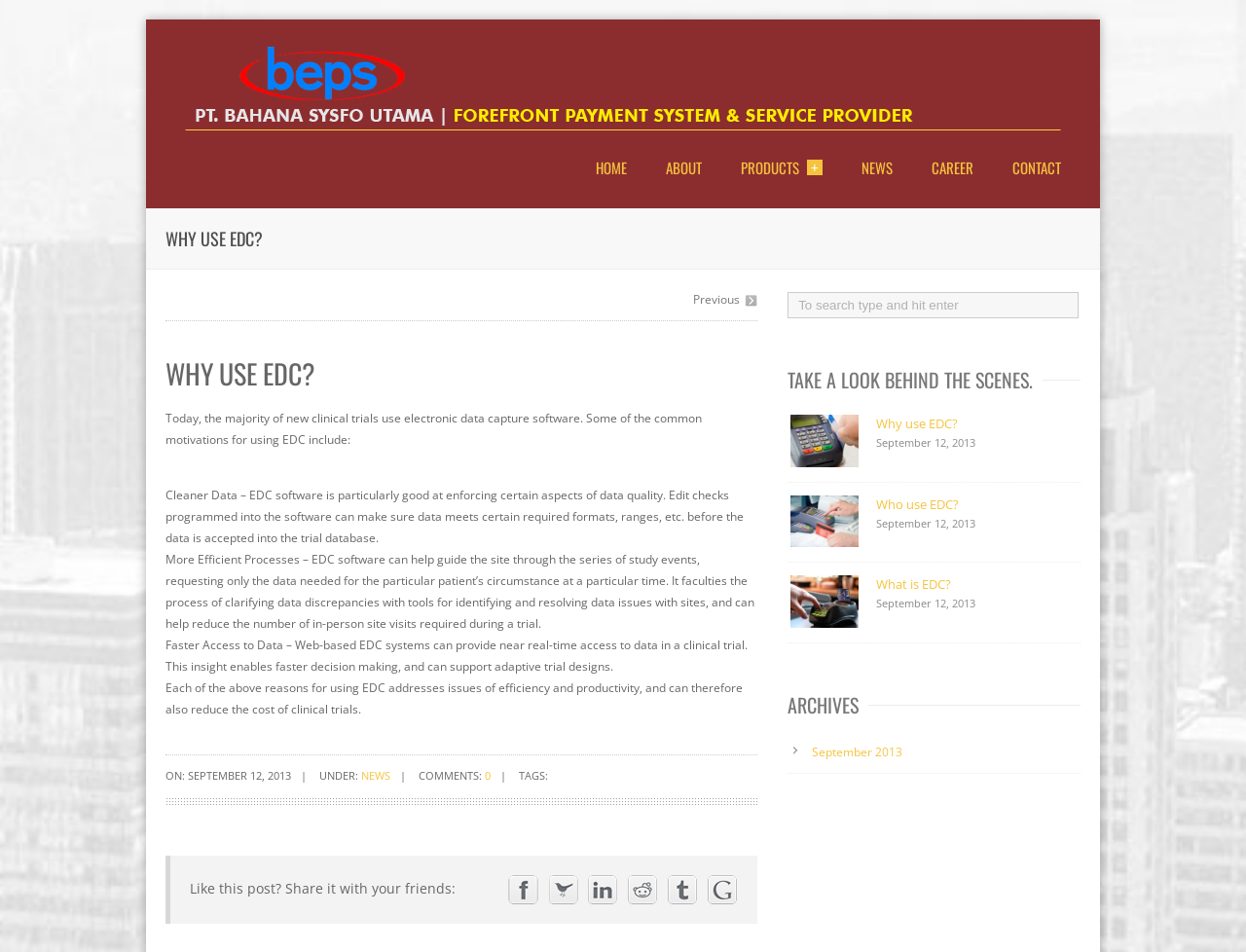Please find the bounding box coordinates of the element that must be clicked to perform the given instruction: "Read about WHY USE EDC?". The coordinates should be four float numbers from 0 to 1, i.e., [left, top, right, bottom].

[0.133, 0.356, 0.608, 0.428]